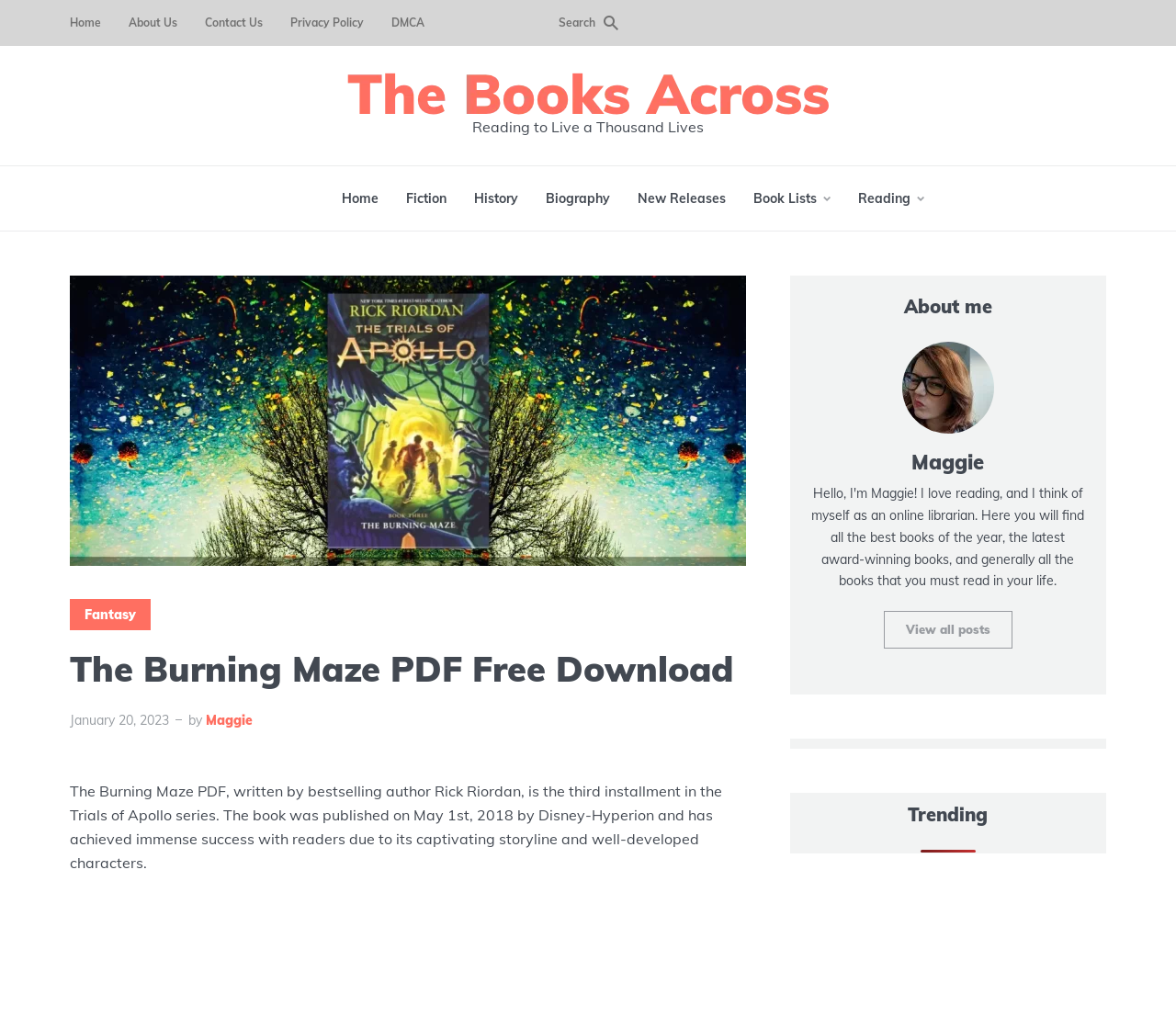Locate the bounding box coordinates of the clickable element to fulfill the following instruction: "read about the author". Provide the coordinates as four float numbers between 0 and 1 in the format [left, top, right, bottom].

[0.175, 0.692, 0.215, 0.708]